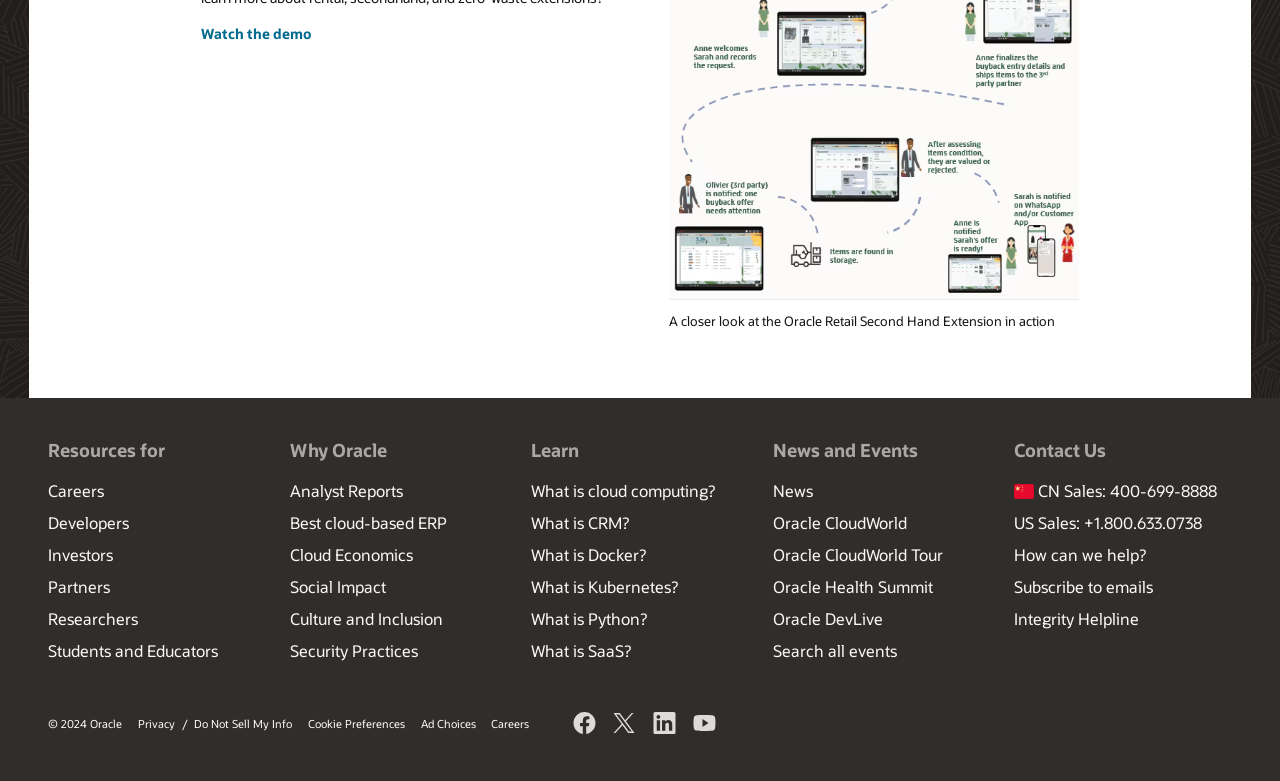Identify the bounding box coordinates of the area you need to click to perform the following instruction: "Contact US".

[0.792, 0.561, 0.962, 0.818]